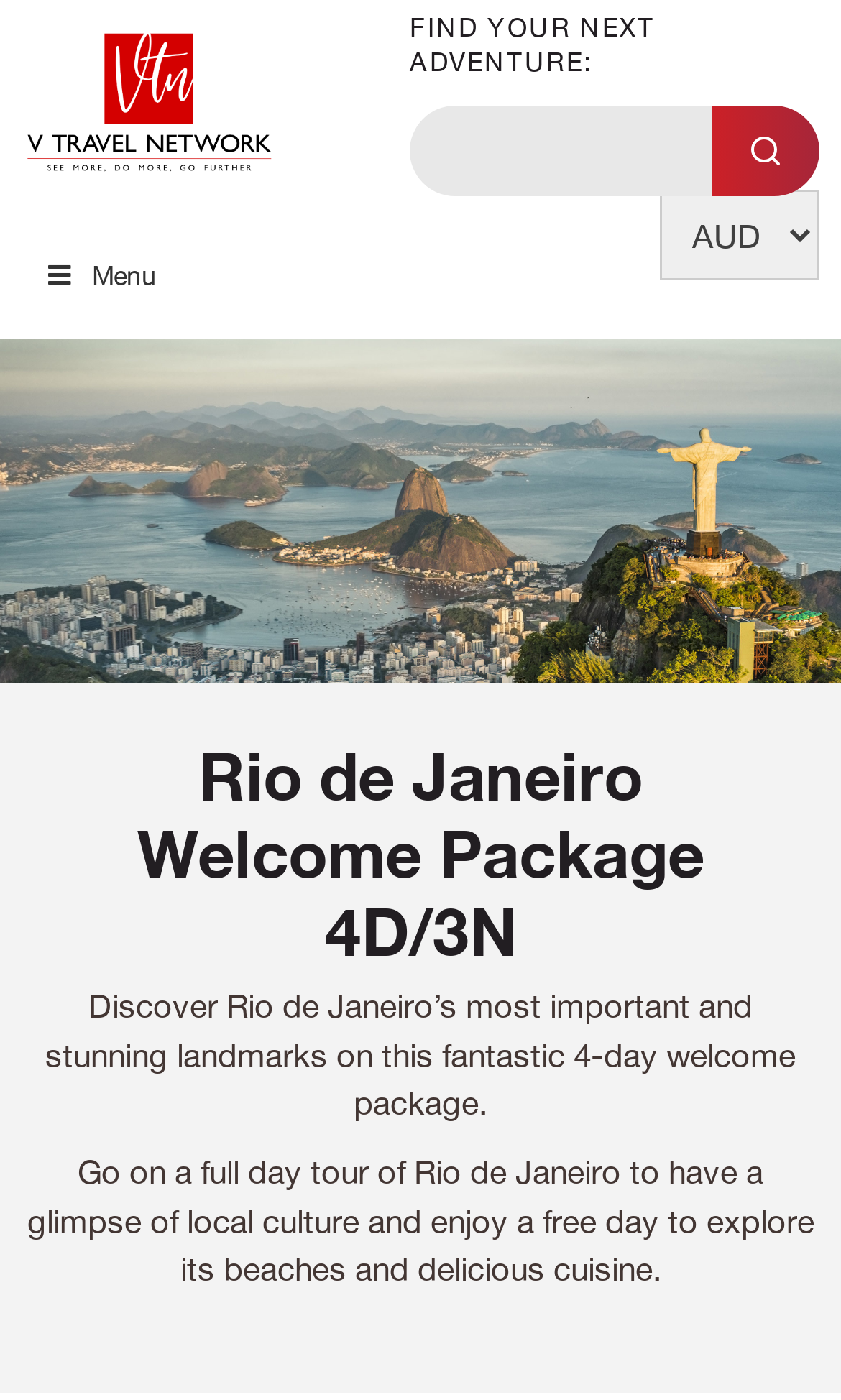What is the theme of the welcome package?
Use the screenshot to answer the question with a single word or phrase.

Rio de Janeiro